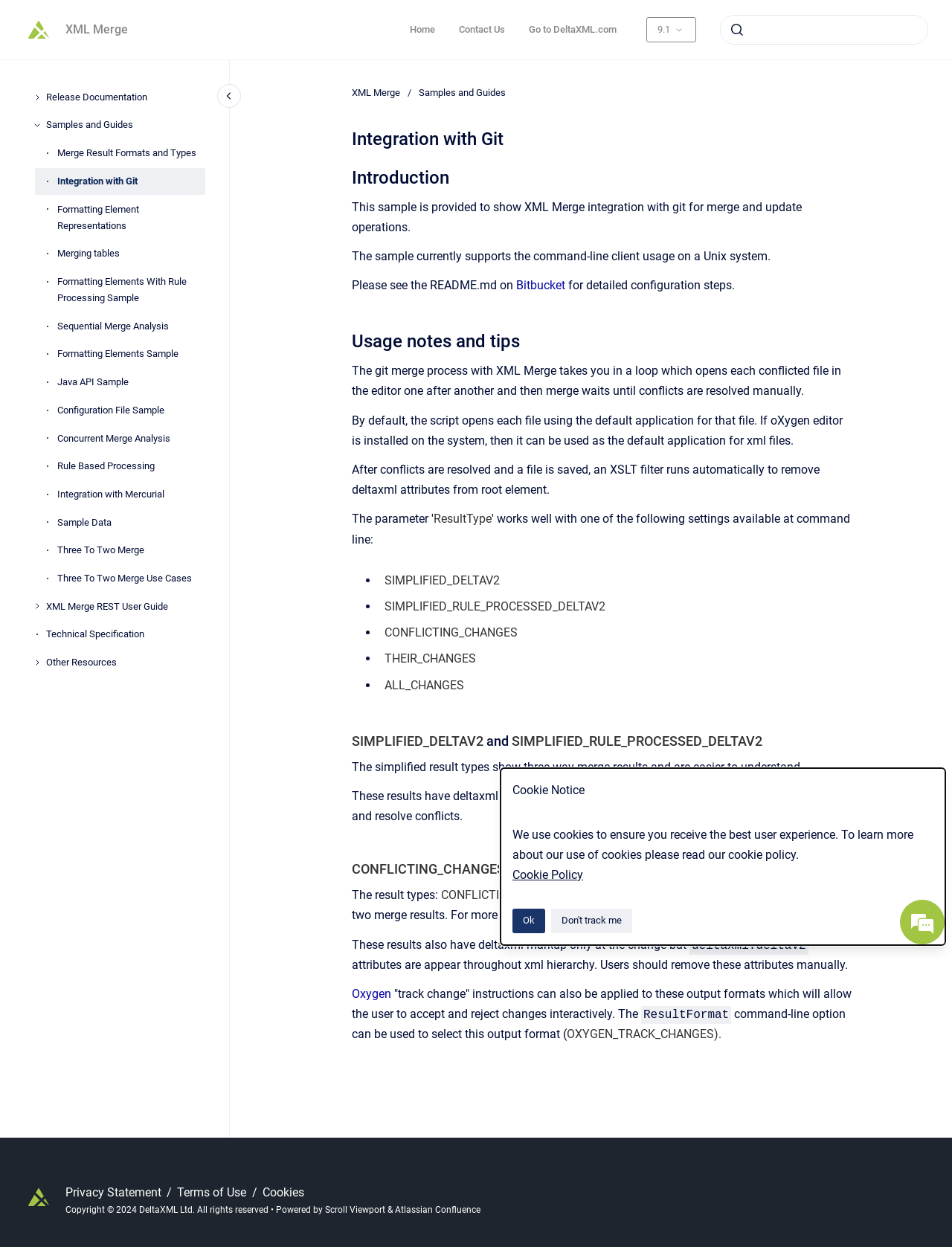Determine the bounding box of the UI element mentioned here: "aria-label="Submit"". The coordinates must be in the format [left, top, right, bottom] with values ranging from 0 to 1.

[0.762, 0.014, 0.787, 0.033]